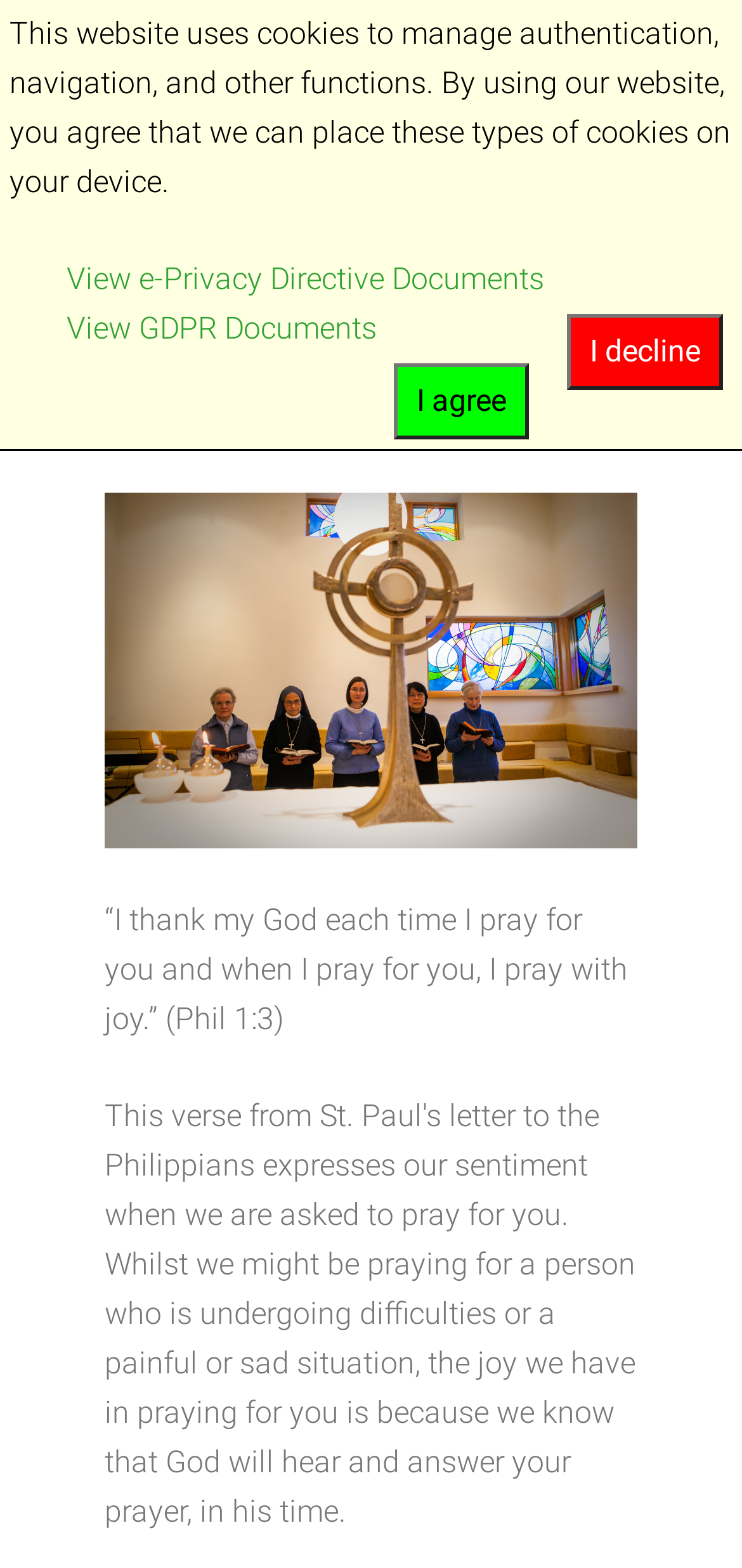Answer the question in one word or a short phrase:
What are the two options for cookie management?

I decline, I agree